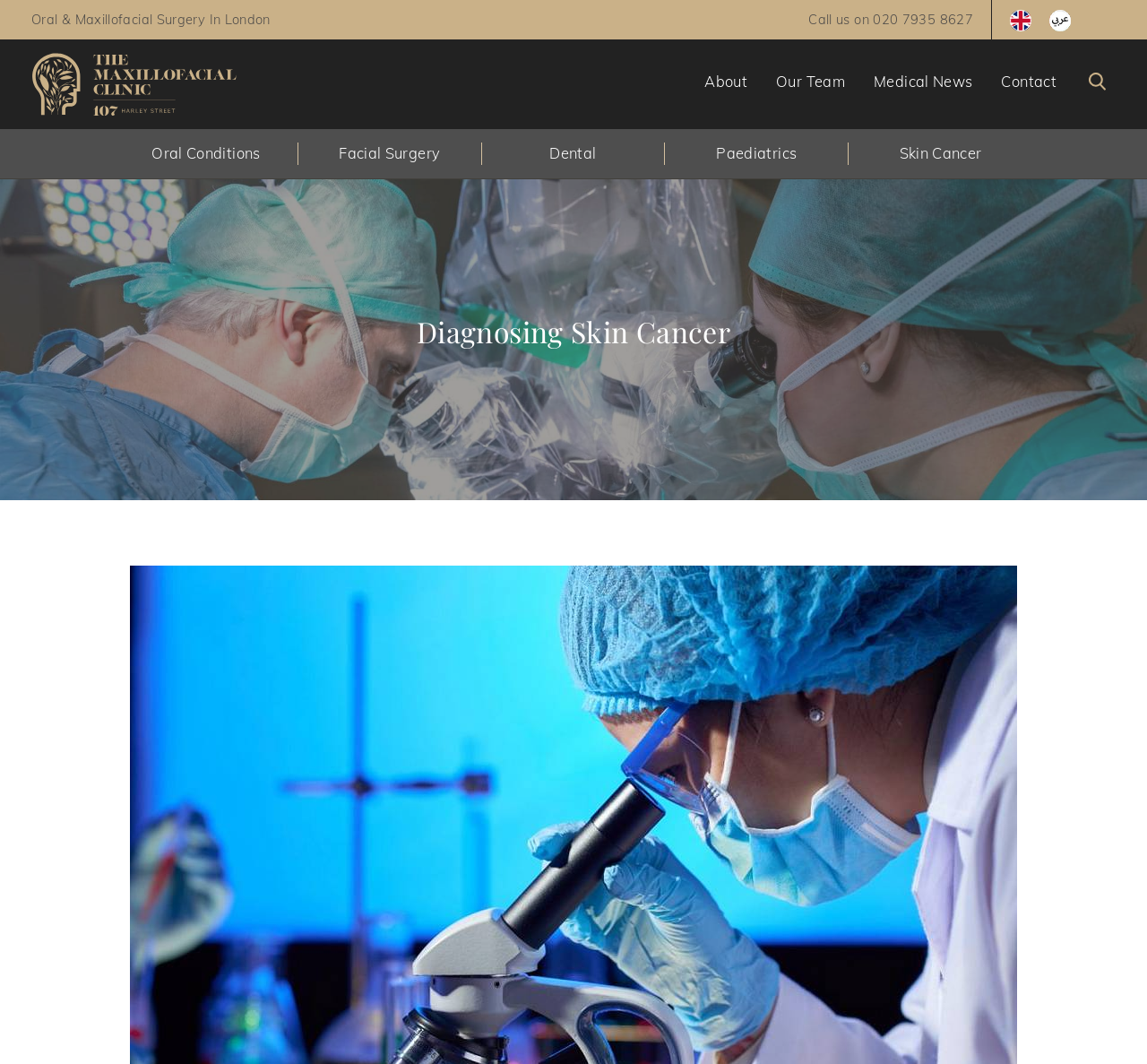Please locate the bounding box coordinates of the element that should be clicked to complete the given instruction: "Click the Harley Street Maxillofacial Clinic Logo".

[0.027, 0.049, 0.223, 0.11]